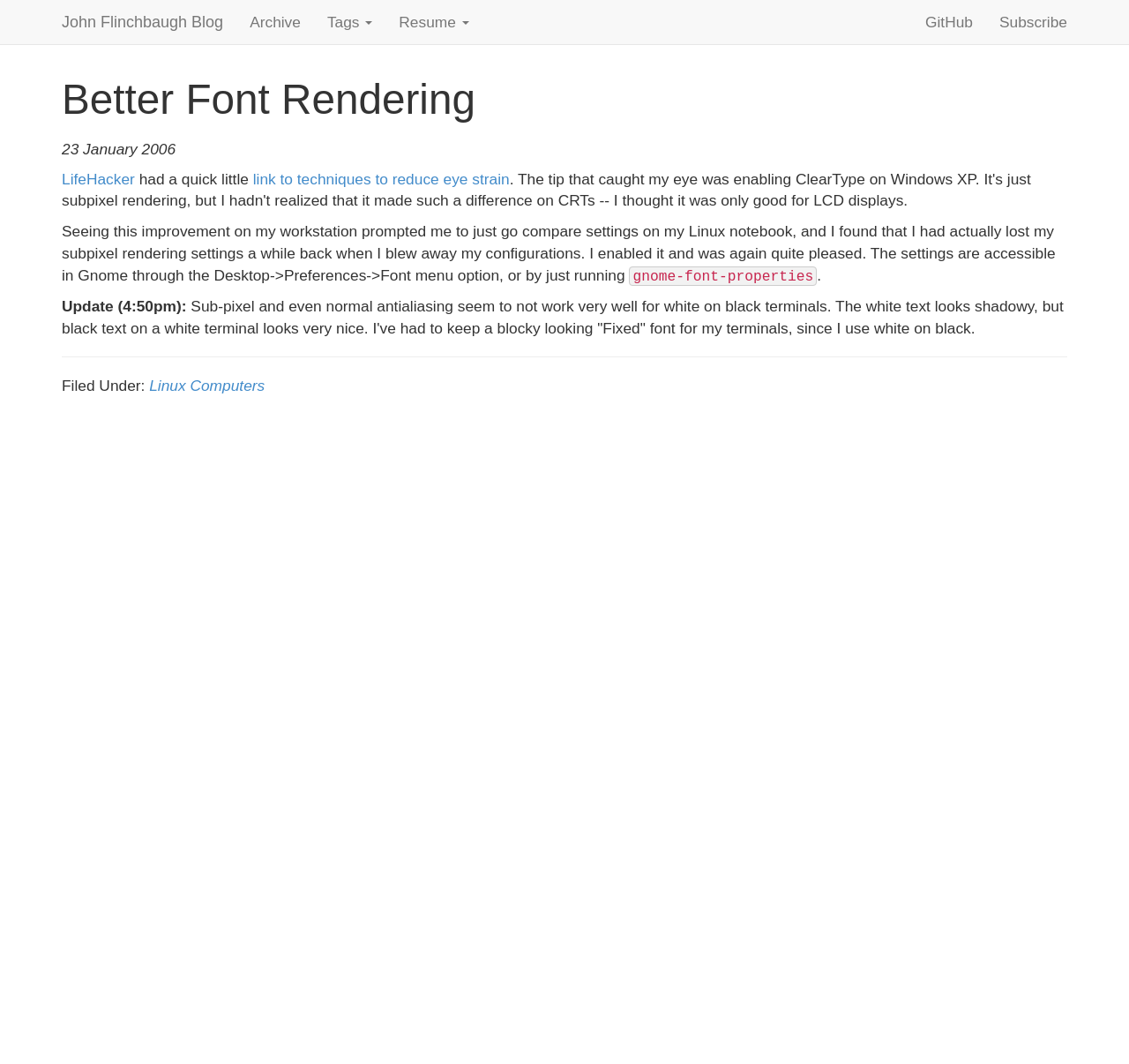Kindly determine the bounding box coordinates for the clickable area to achieve the given instruction: "check link to techniques to reduce eye strain".

[0.224, 0.16, 0.451, 0.176]